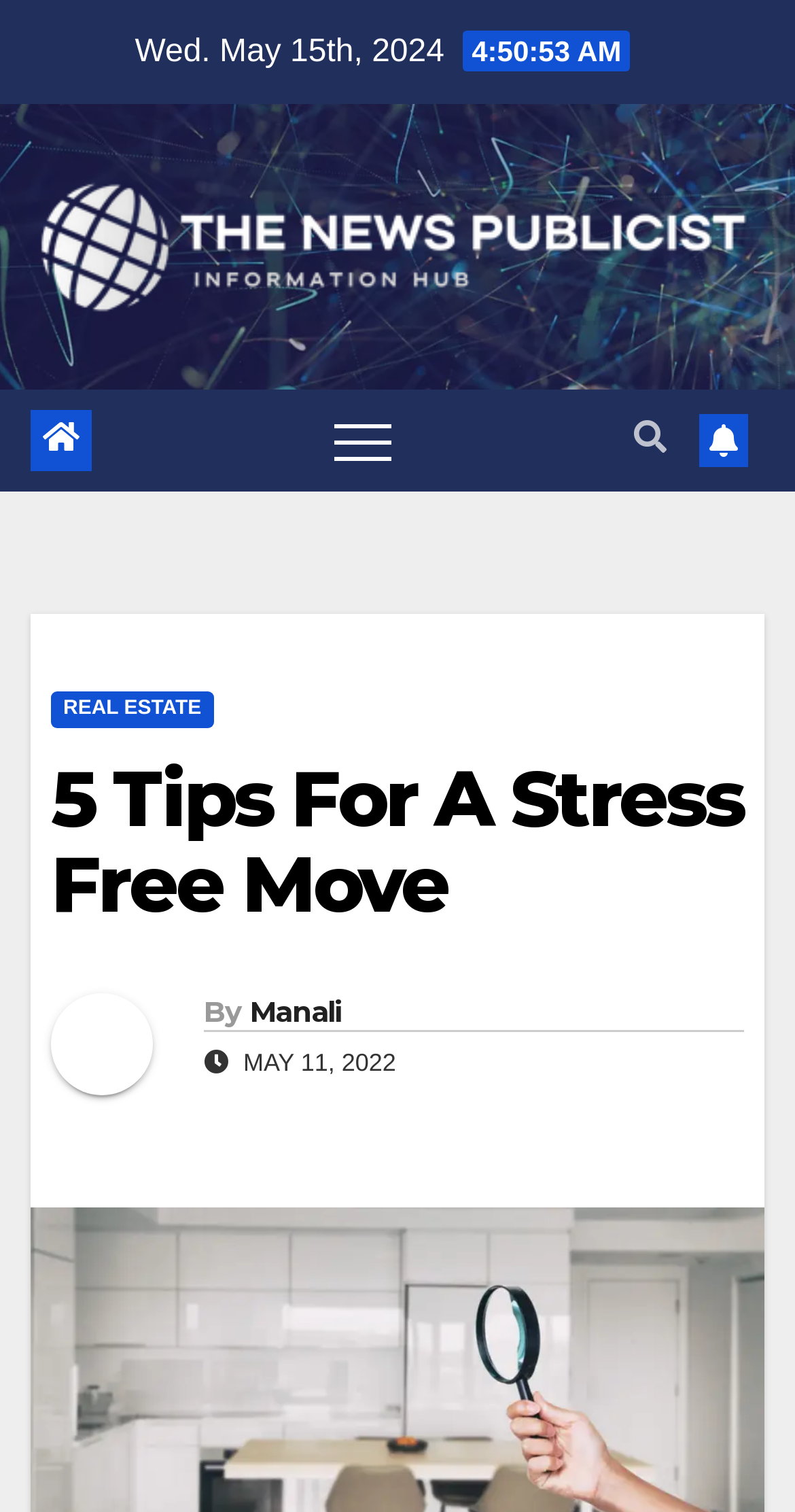Please respond in a single word or phrase: 
What is the date of the latest article?

May 11, 2022